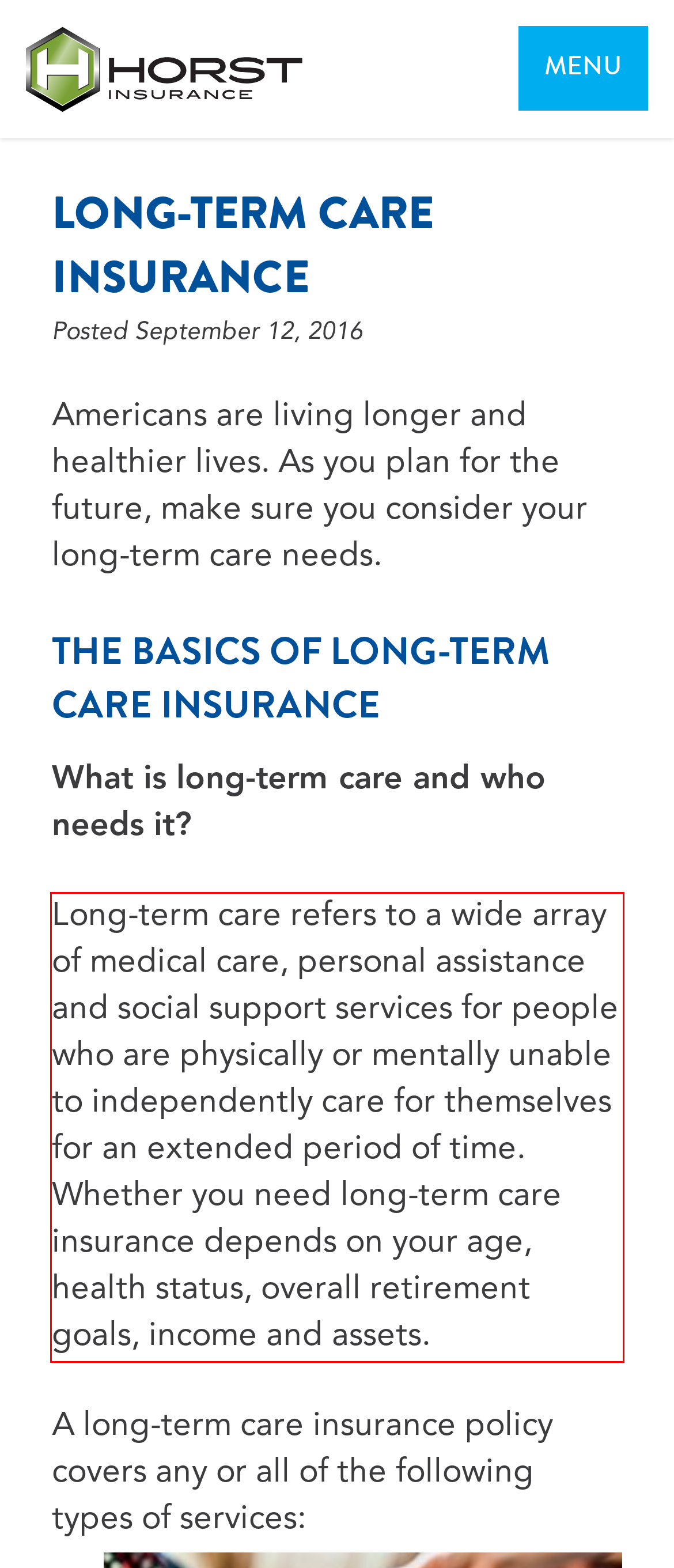Identify the text within the red bounding box on the webpage screenshot and generate the extracted text content.

Long-term care refers to a wide array of medical care, personal assistance and social support services for people who are physically or mentally unable to independently care for themselves for an extended period of time. Whether you need long-term care insurance depends on your age, health status, overall retirement goals, income and assets.